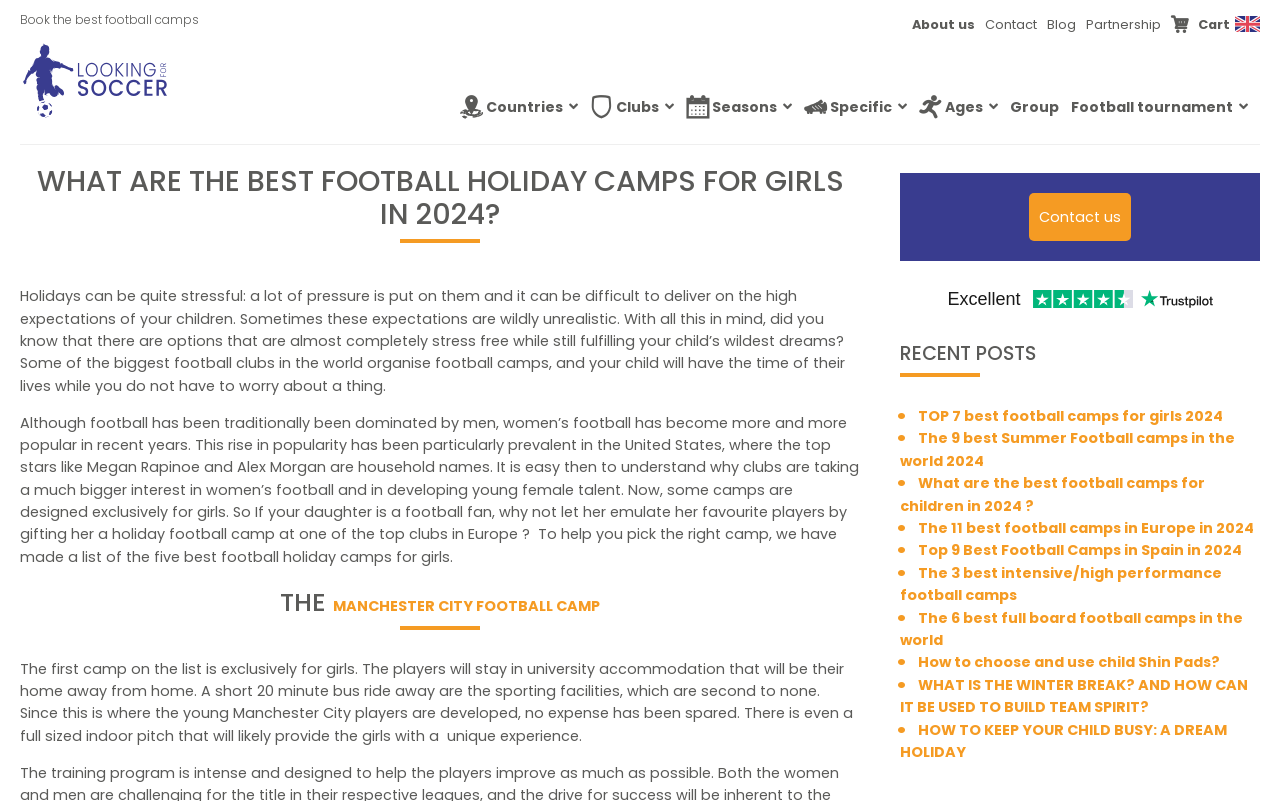Please locate the bounding box coordinates of the element that needs to be clicked to achieve the following instruction: "Contact us". The coordinates should be four float numbers between 0 and 1, i.e., [left, top, right, bottom].

[0.812, 0.259, 0.876, 0.284]